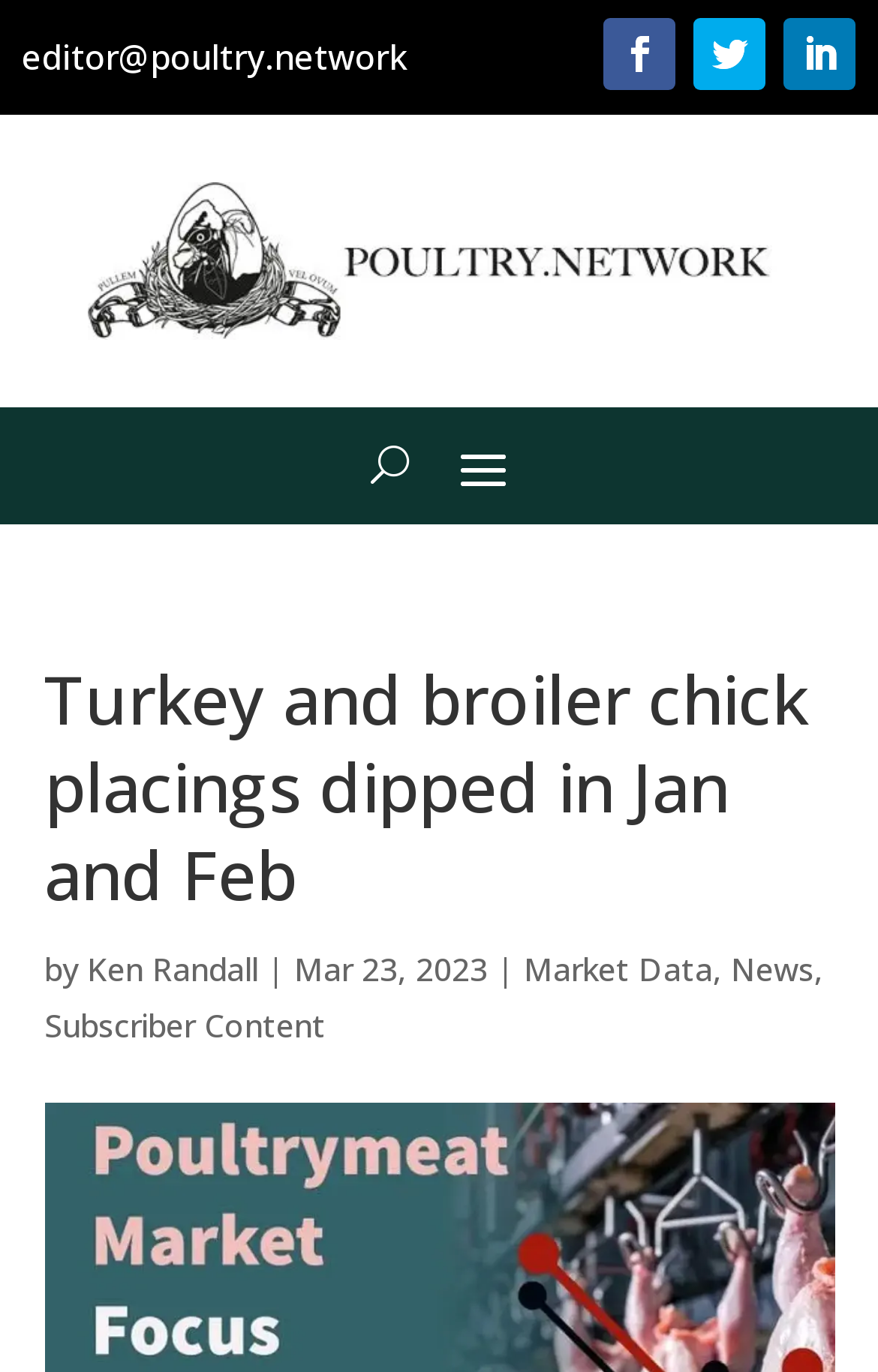Please answer the following question using a single word or phrase: What is the website's contact email?

editor@poultry.network